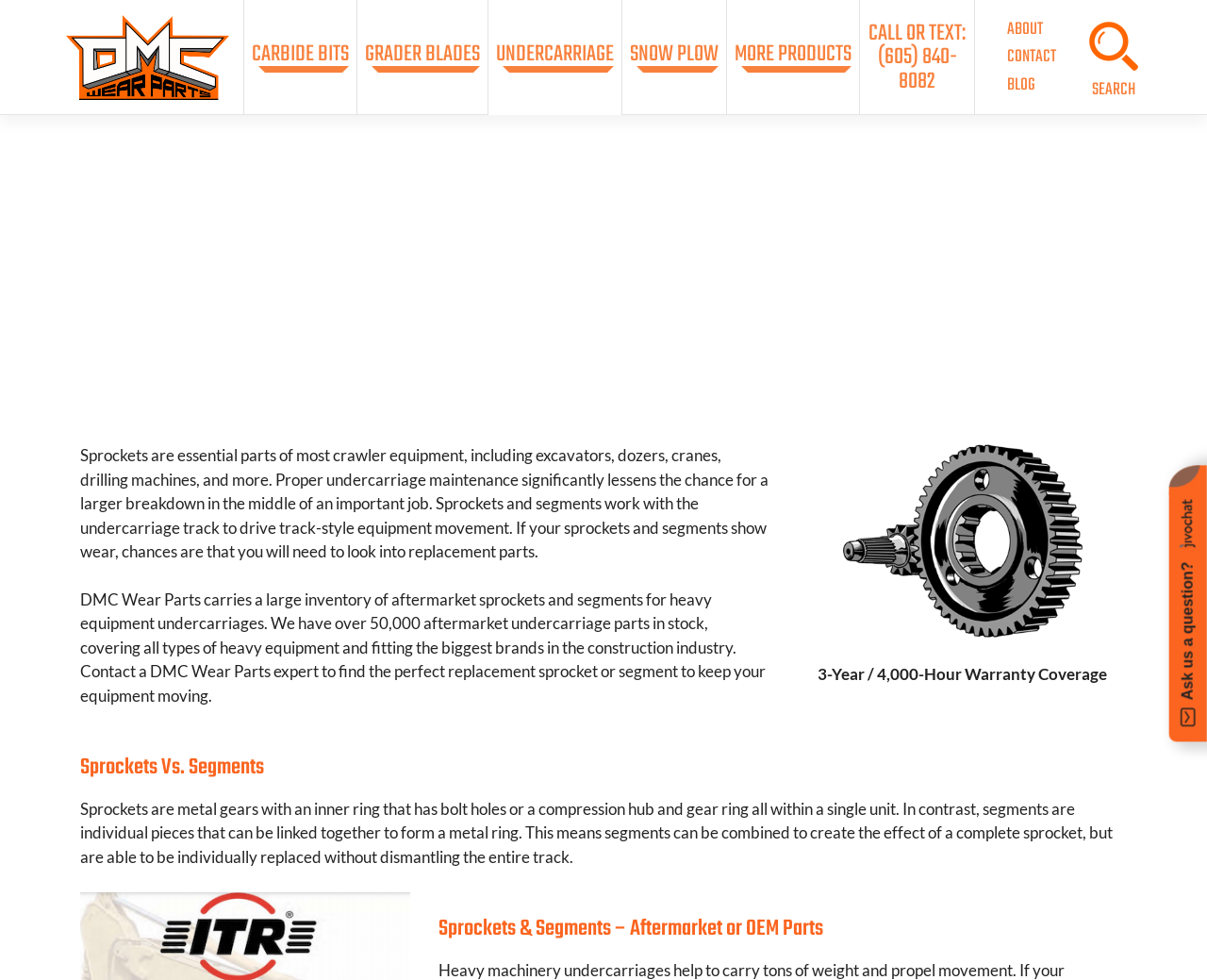Identify the bounding box coordinates of the part that should be clicked to carry out this instruction: "Learn more about 'UNDERCARRIAGE'".

[0.405, 0.0, 0.516, 0.117]